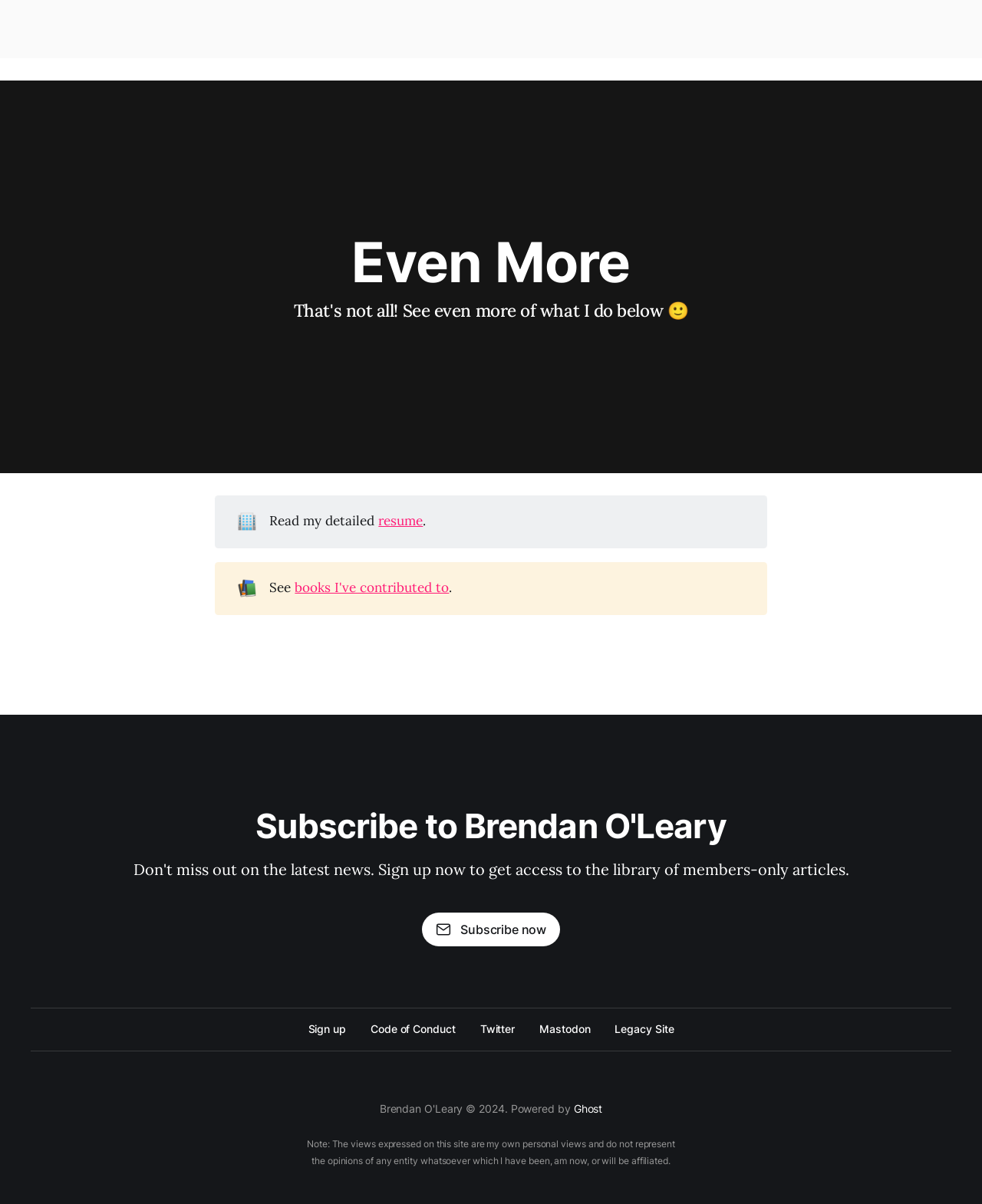Observe the image and answer the following question in detail: How can one subscribe to the author's content?

The webpage provides a 'Subscribe now' button, which can be clicked to subscribe to the author's content.